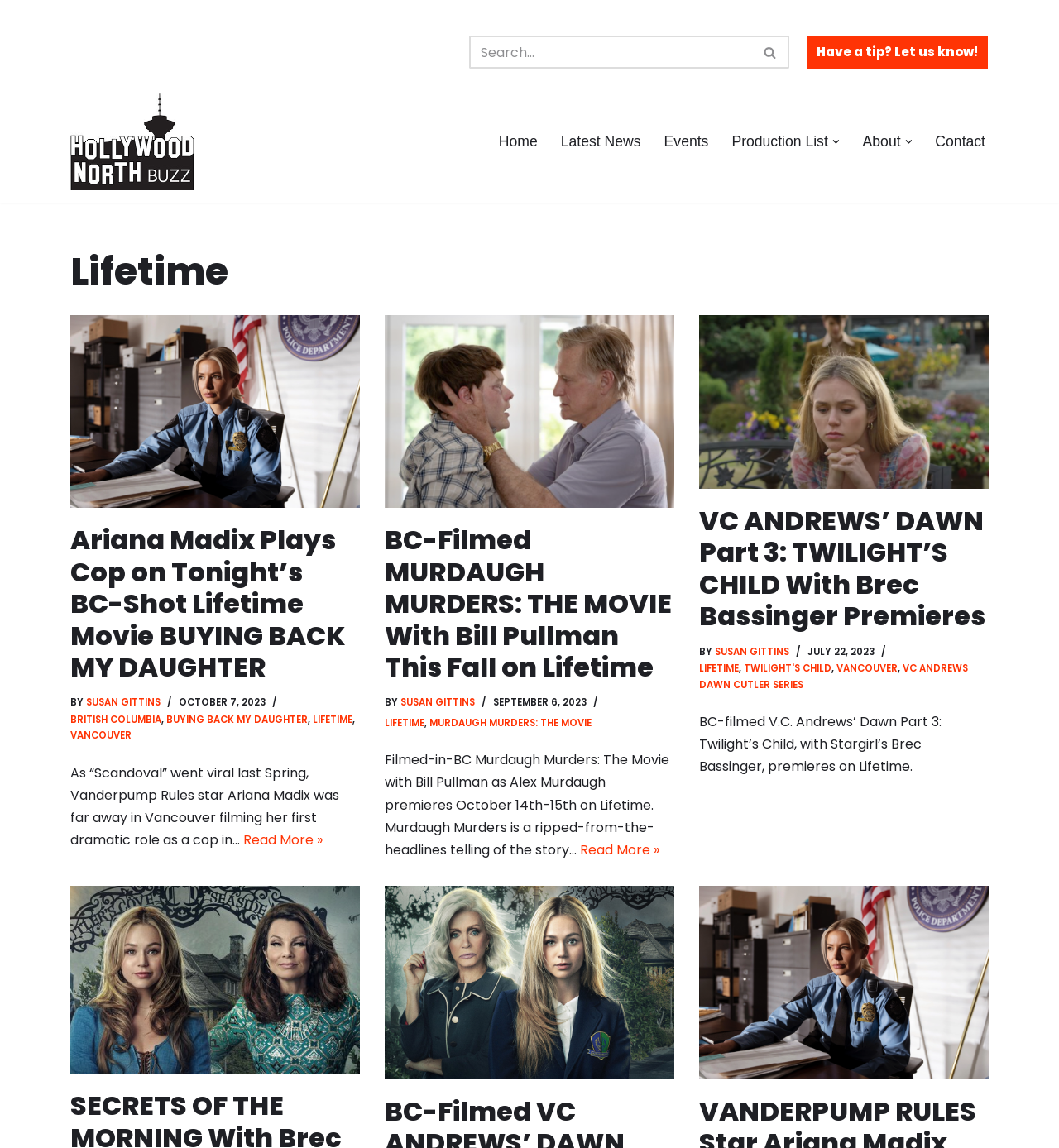Please specify the coordinates of the bounding box for the element that should be clicked to carry out this instruction: "Read more about Ariana Madix Plays Cop on Tonight’s BC-Shot Lifetime Movie BUYING BACK MY DAUGHTER". The coordinates must be four float numbers between 0 and 1, formatted as [left, top, right, bottom].

[0.23, 0.724, 0.305, 0.74]